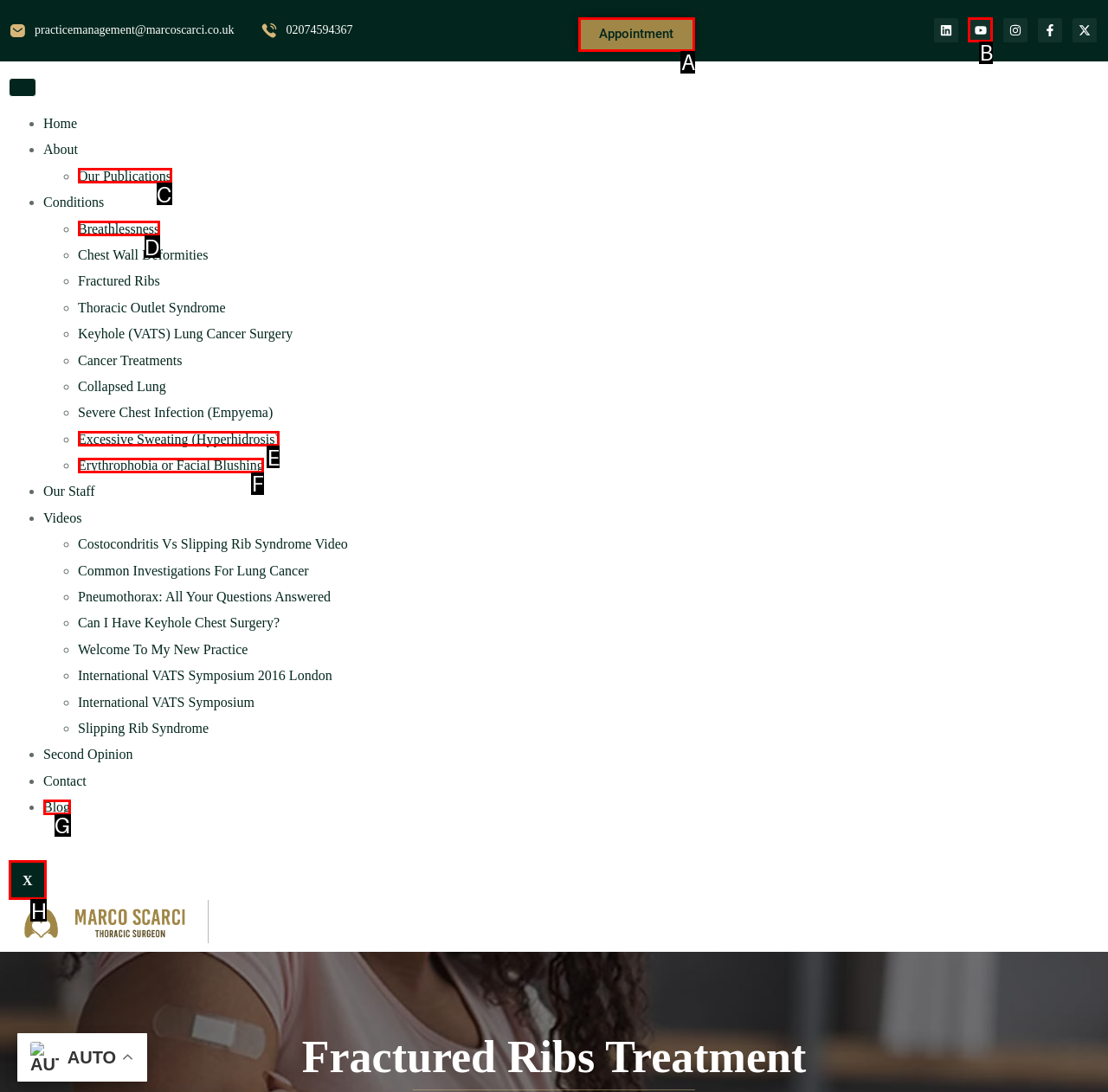Point out which HTML element you should click to fulfill the task: Click the 'Appointment' link.
Provide the option's letter from the given choices.

A